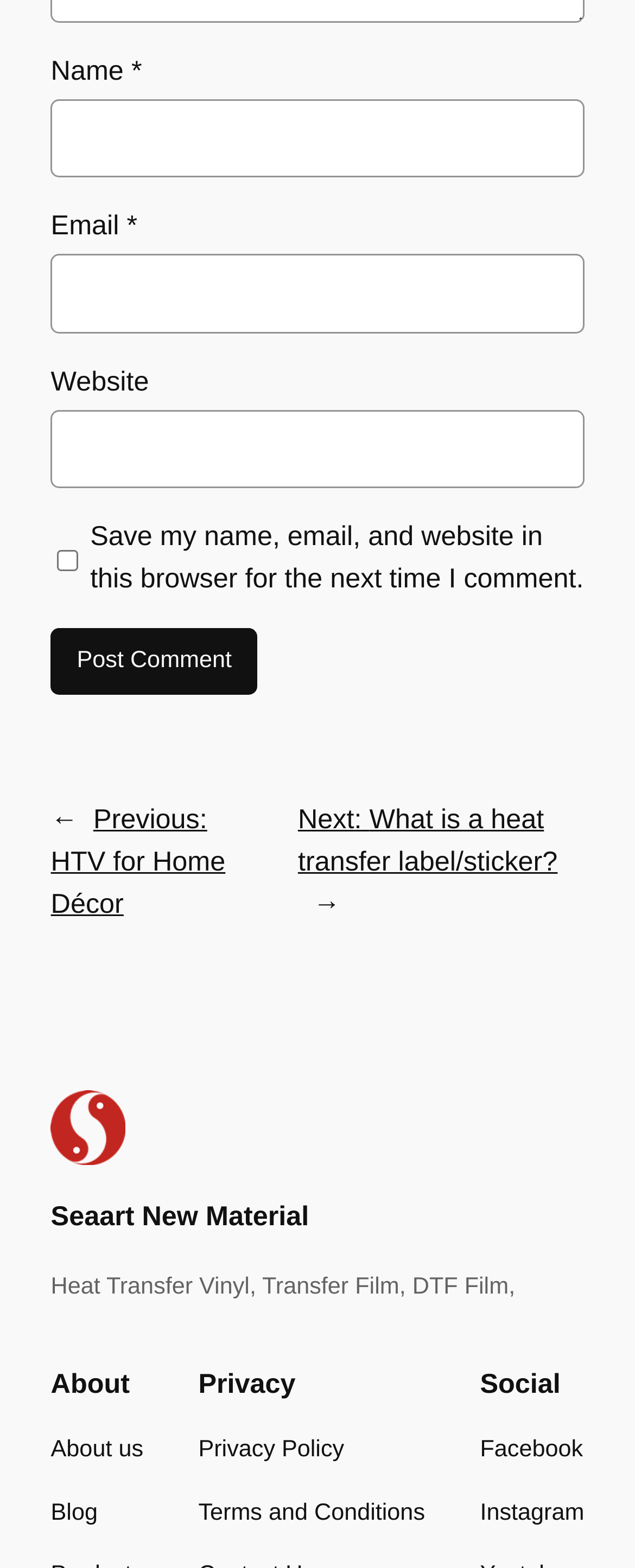How many textboxes are there?
Please provide a single word or phrase as your answer based on the image.

3